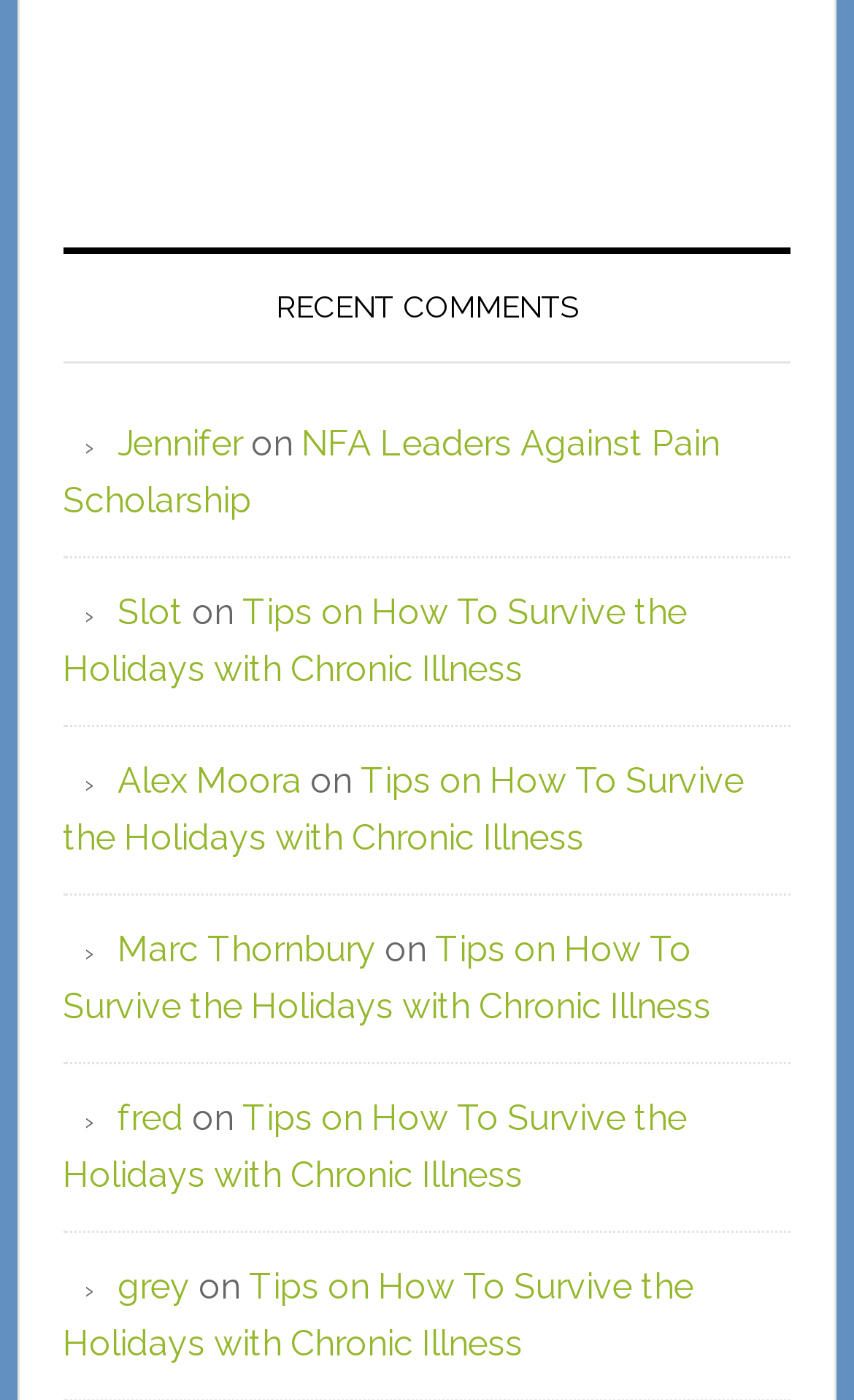Please determine the bounding box coordinates of the area that needs to be clicked to complete this task: 'Share the article on social media'. The coordinates must be four float numbers between 0 and 1, formatted as [left, top, right, bottom].

None